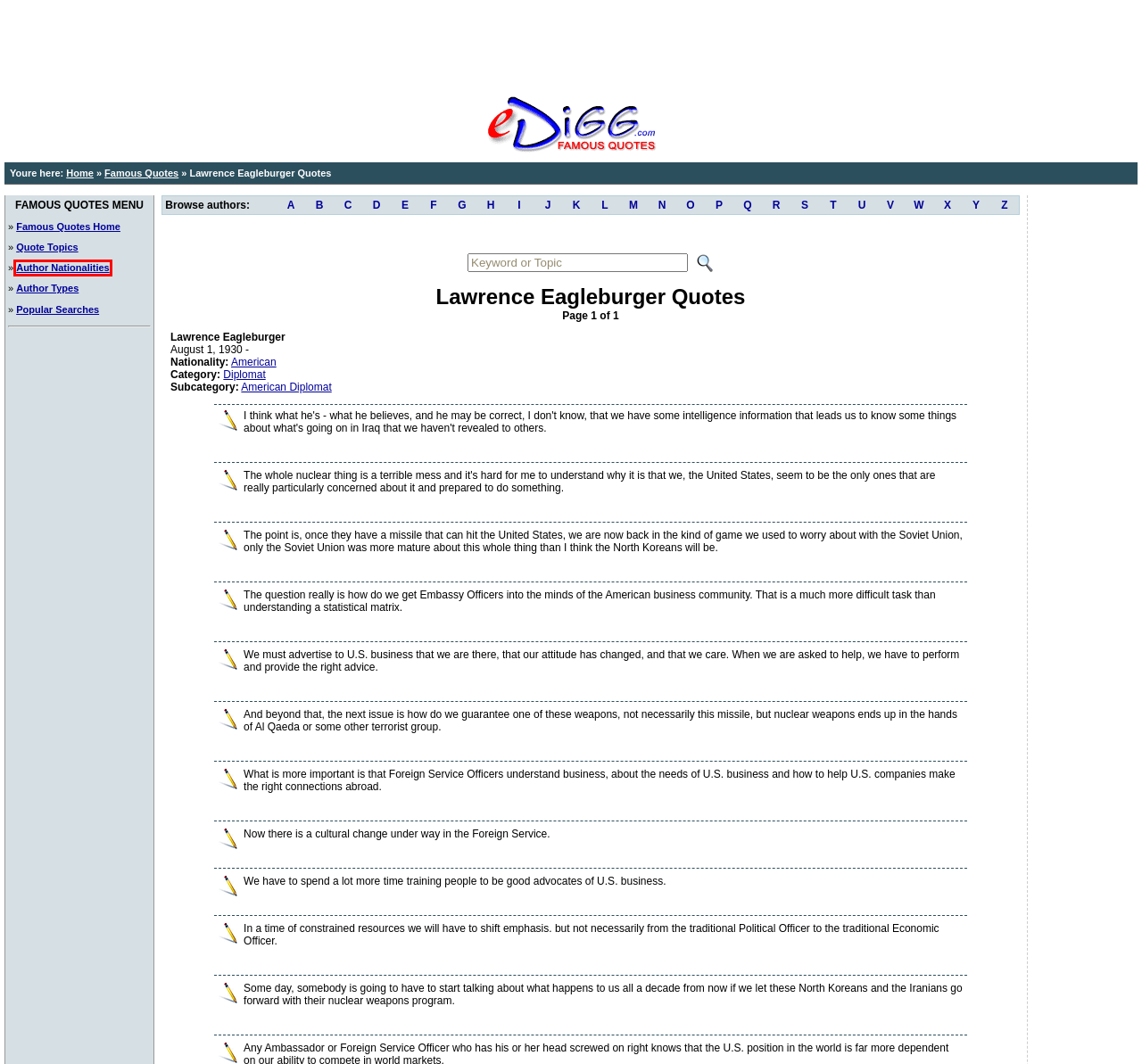Given a screenshot of a webpage with a red bounding box highlighting a UI element, determine which webpage description best matches the new webpage that appears after clicking the highlighted element. Here are the candidates:
A. Famous Quotes by Author Name - F
B. Famous Quotes Popular Searches
C. Famous Quotes listed by Author Nationality
D. Famous Quotes by Author Name - M
E. Famous Quotes, Quotes about Life, Free Quotes, Funny, or Inspirational
F. Famous Quotes by Author Name - E
G. Famous Quotes by Author Name - N
H. Famous Diplomat Quotes

C